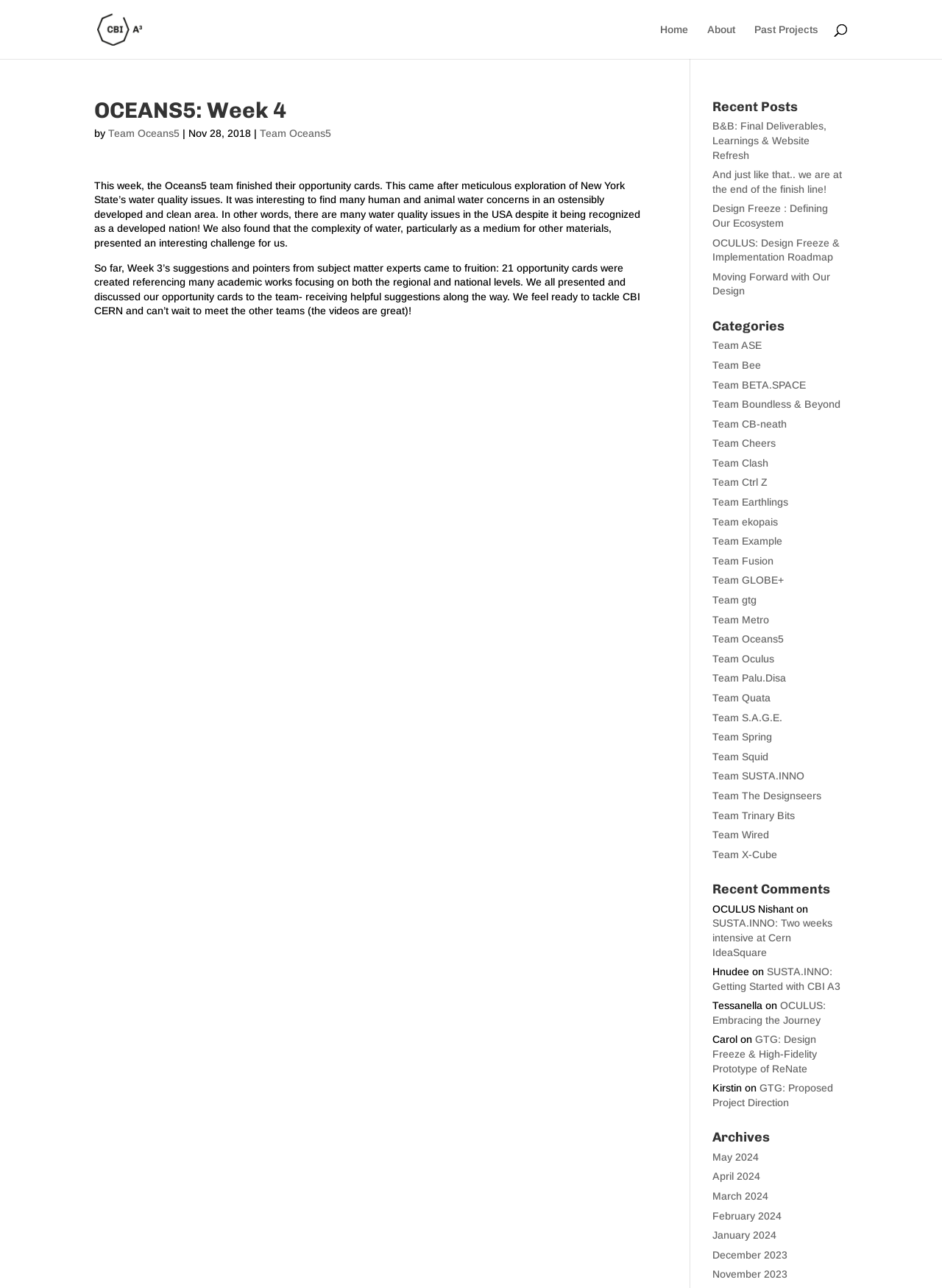What is the topic of the blog post?
Look at the screenshot and provide an in-depth answer.

The topic of the blog post can be inferred from the content of the article section where it talks about the Oceans5 team's exploration of New York State's water quality issues. This suggests that the blog post is about water quality issues.